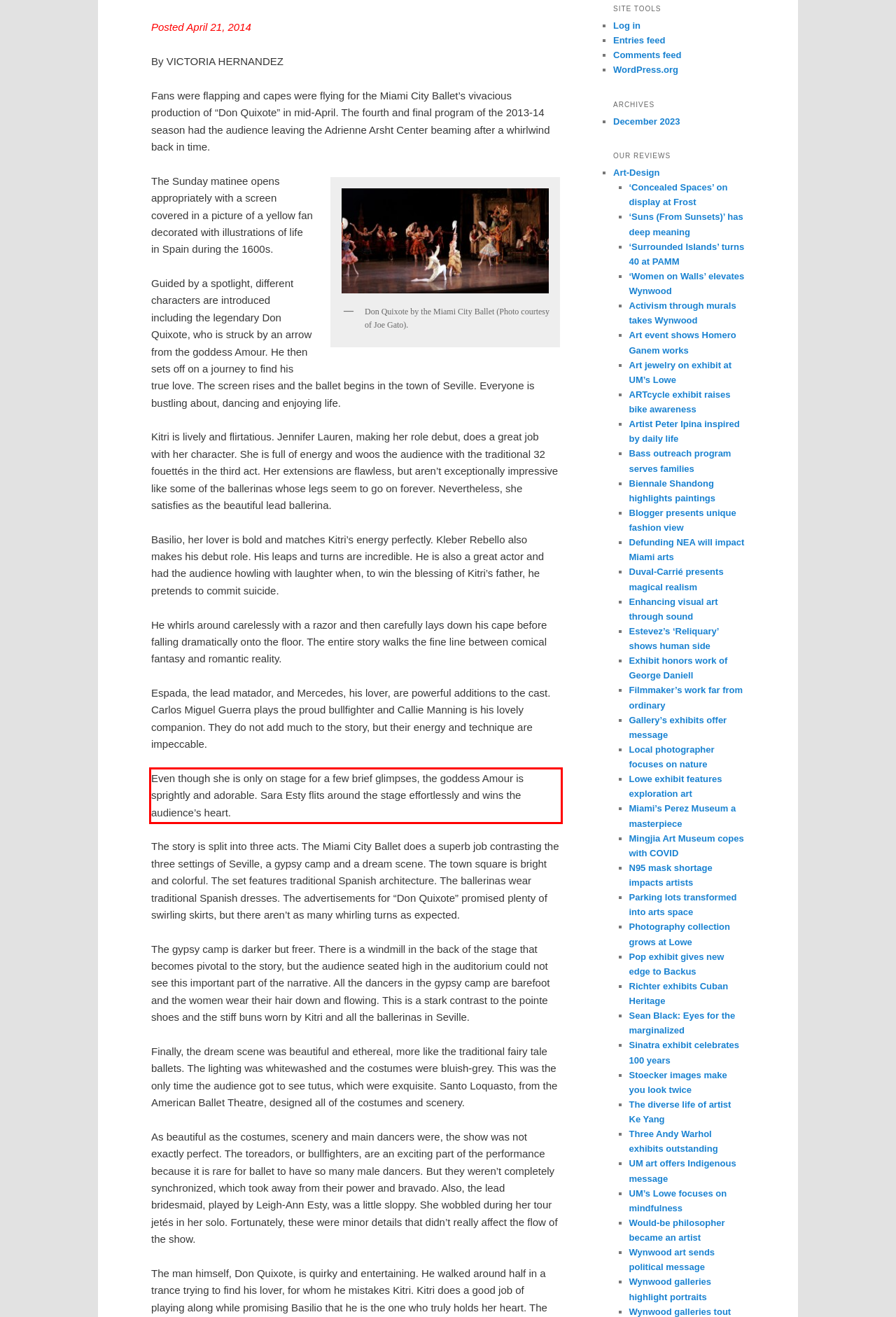Review the screenshot of the webpage and recognize the text inside the red rectangle bounding box. Provide the extracted text content.

Even though she is only on stage for a few brief glimpses, the goddess Amour is sprightly and adorable. Sara Esty flits around the stage effortlessly and wins the audience’s heart.